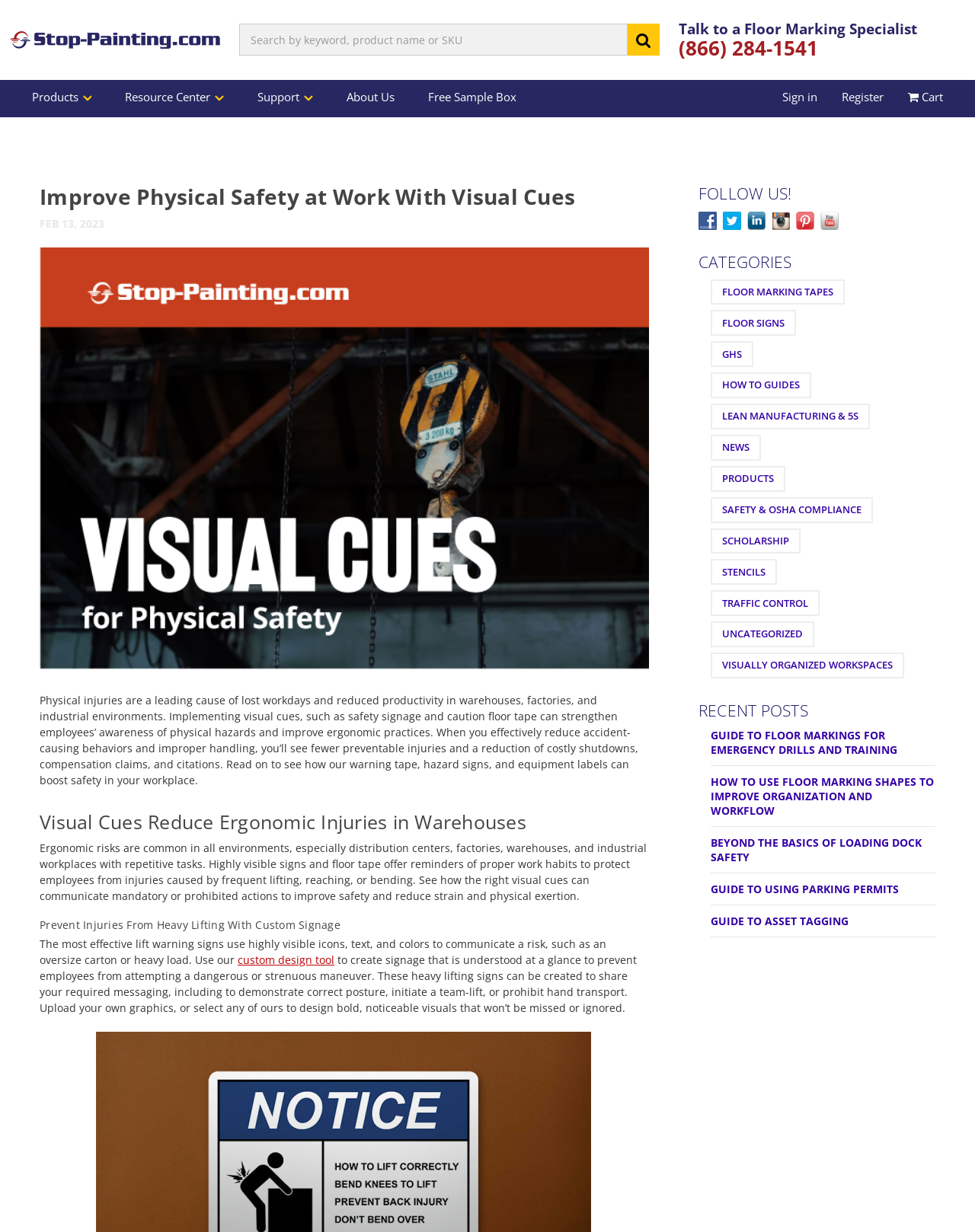Identify the bounding box of the UI element described as follows: "Floor Signs". Provide the coordinates as four float numbers in the range of 0 to 1 [left, top, right, bottom].

[0.729, 0.252, 0.816, 0.273]